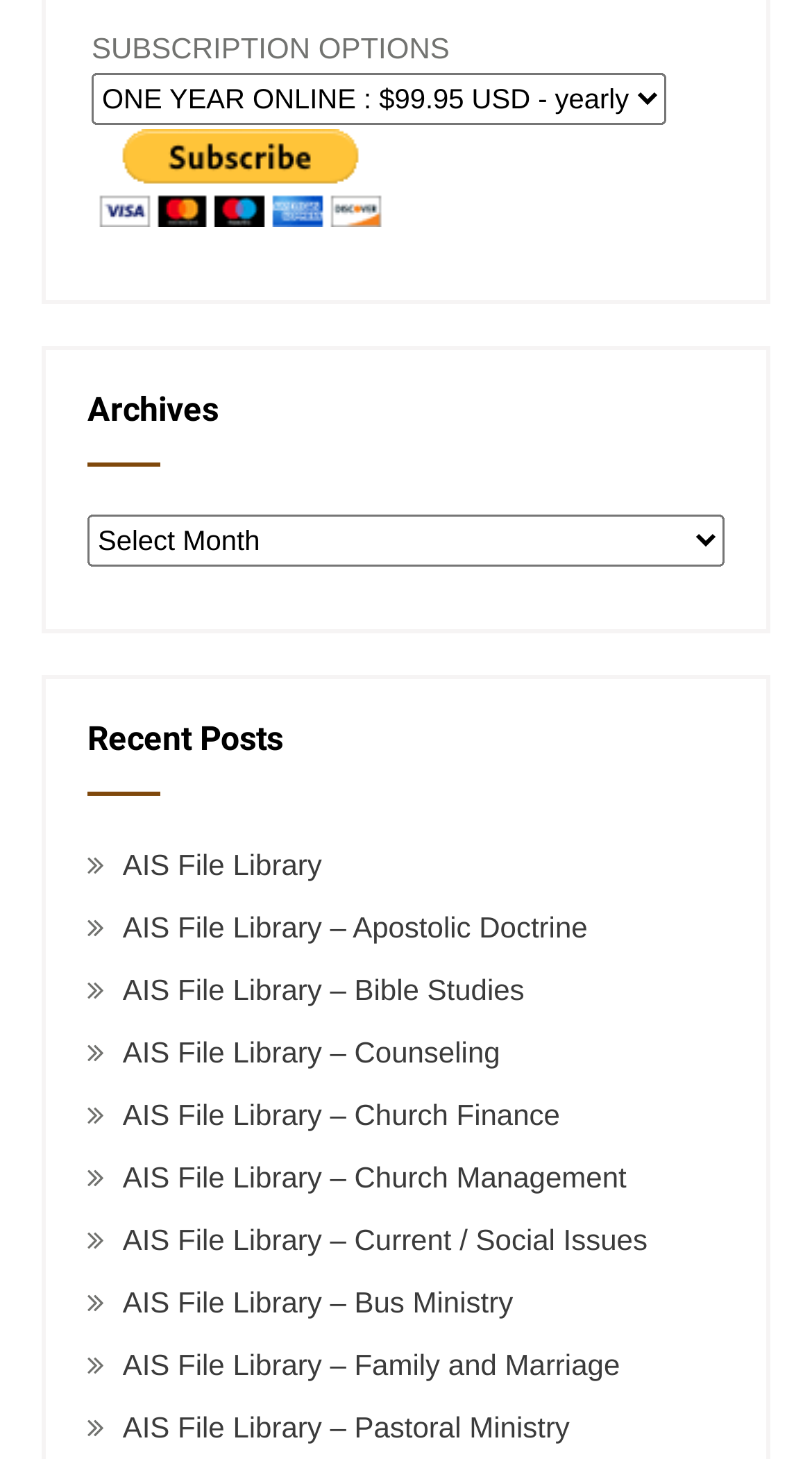Find the bounding box coordinates of the clickable region needed to perform the following instruction: "Click on Logicube". The coordinates should be provided as four float numbers between 0 and 1, i.e., [left, top, right, bottom].

None